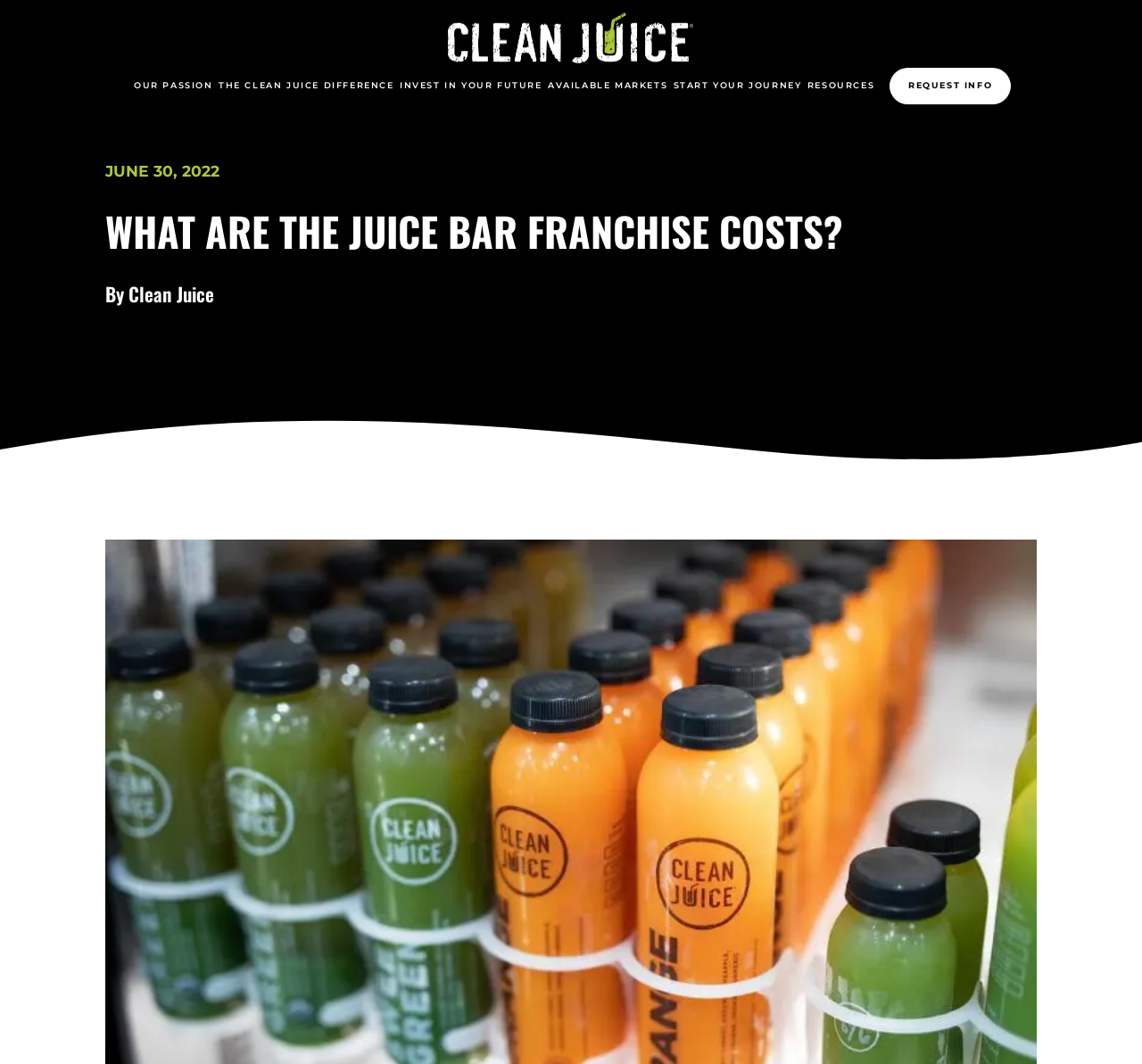Find and indicate the bounding box coordinates of the region you should select to follow the given instruction: "explore THE CLEAN JUICE DIFFERENCE".

[0.191, 0.075, 0.345, 0.087]